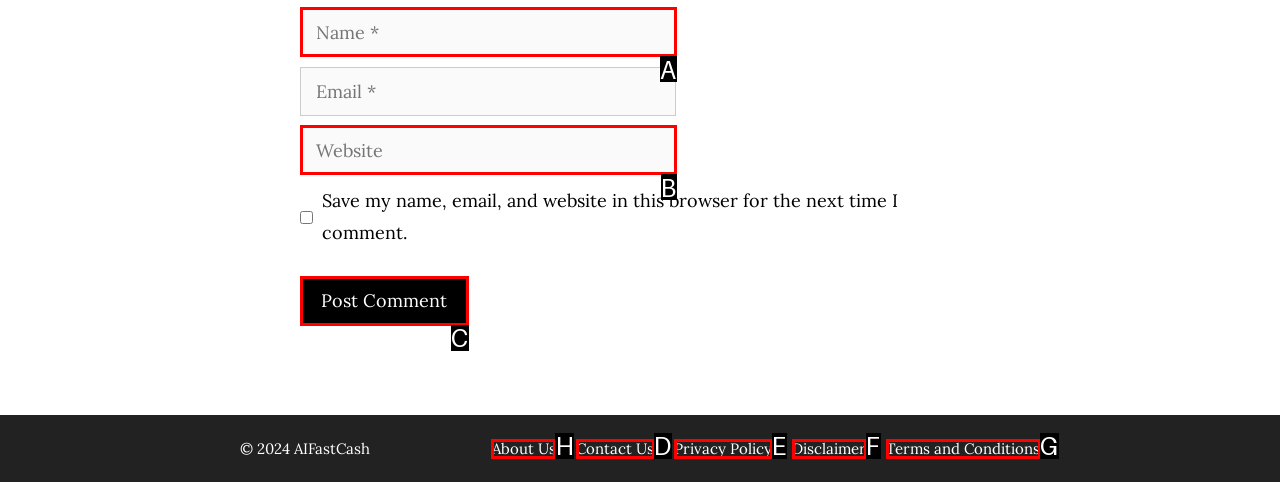Choose the letter of the option that needs to be clicked to perform the task: Visit the About Us page. Answer with the letter.

H